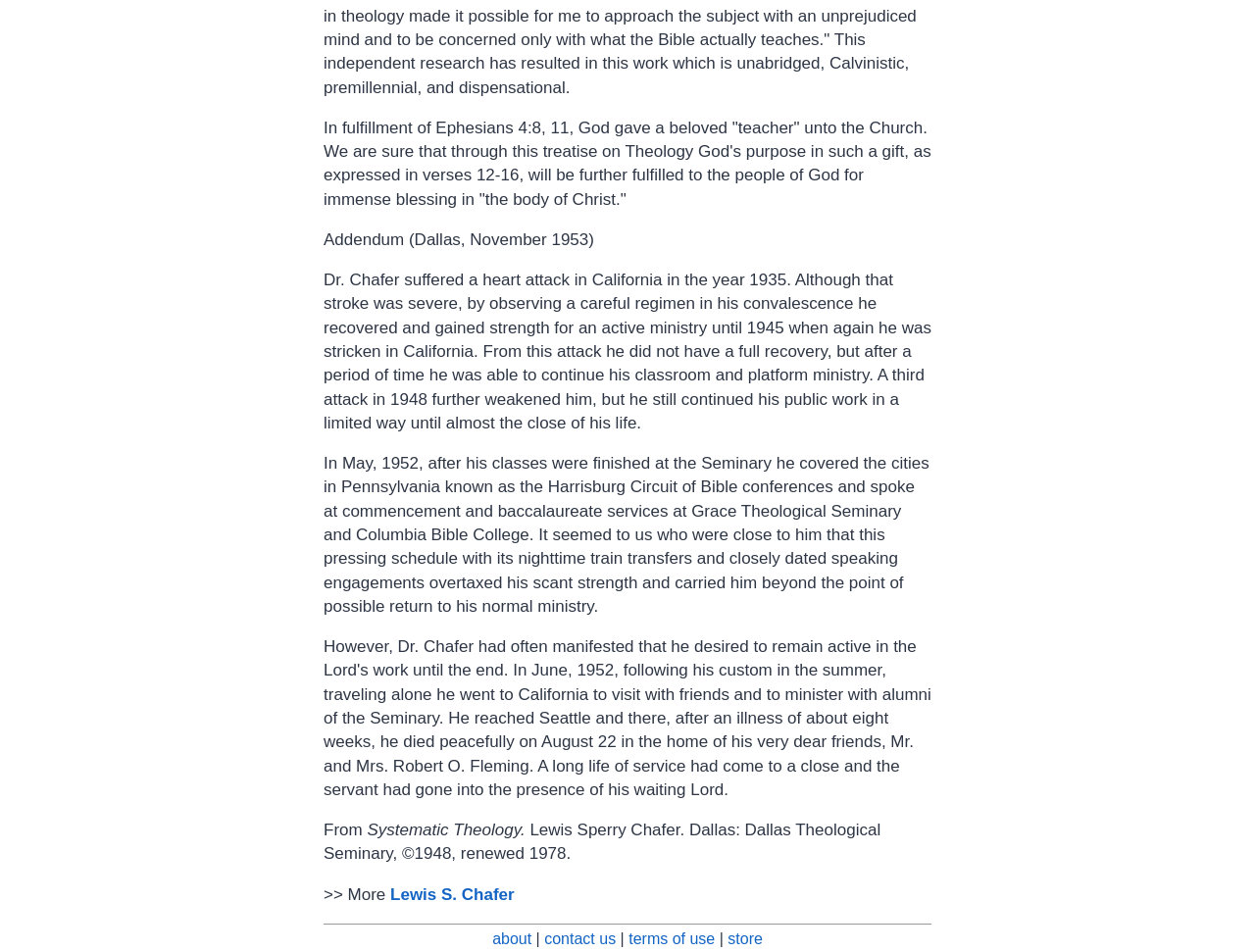Using the description "contact us", predict the bounding box of the relevant HTML element.

[0.434, 0.977, 0.491, 0.995]